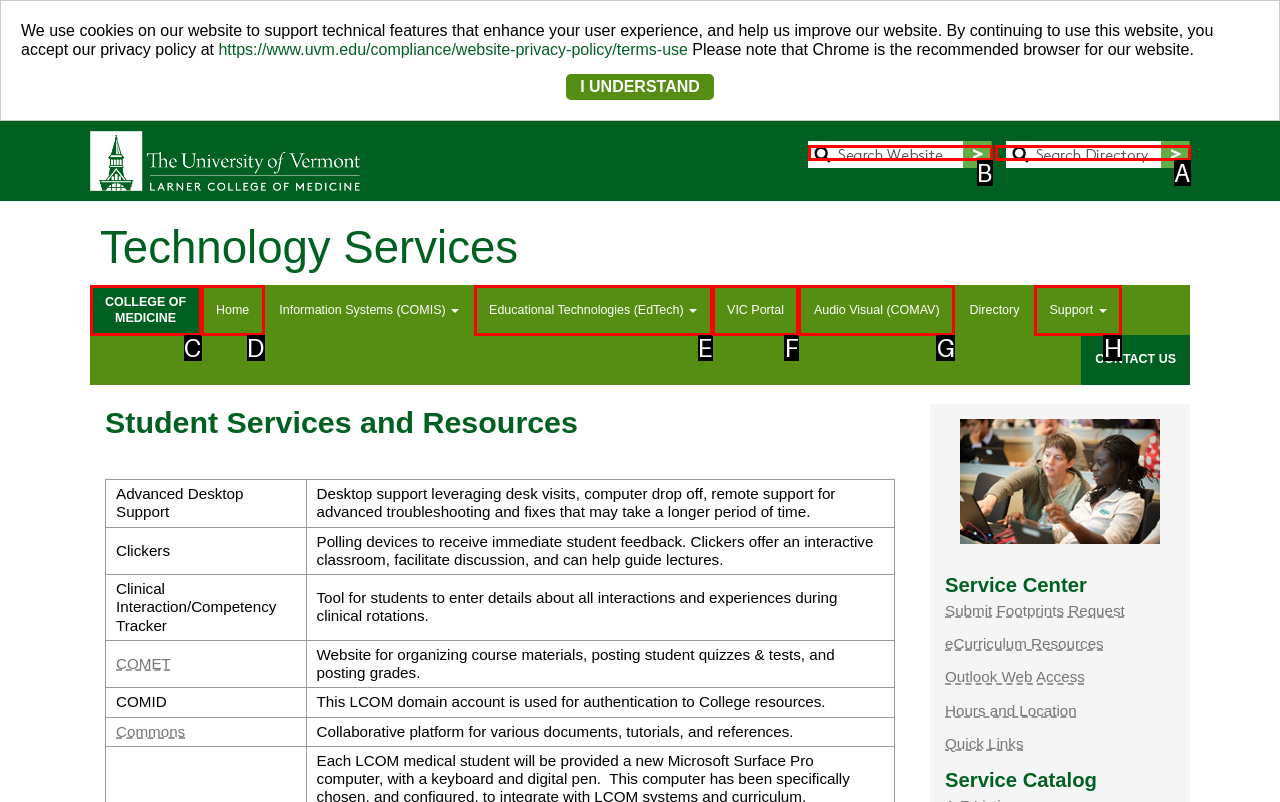Point out the letter of the HTML element you should click on to execute the task: Search Directory
Reply with the letter from the given options.

A